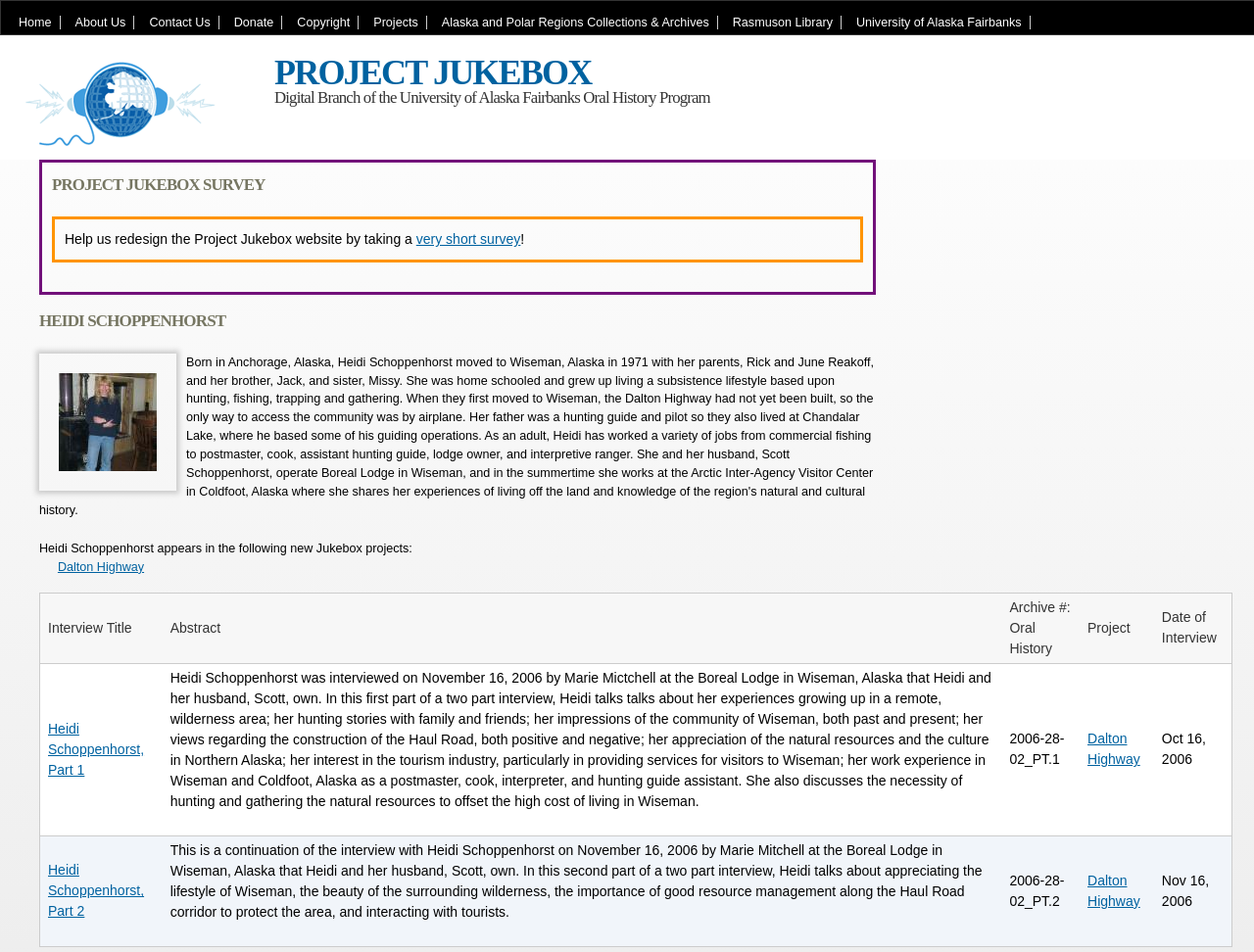What is the name of the project?
Please elaborate on the answer to the question with detailed information.

The name of the project can be found in the heading 'PROJECT JUKEBOX' and also in the link 'Project Jukebox' which is located at the top of the webpage.